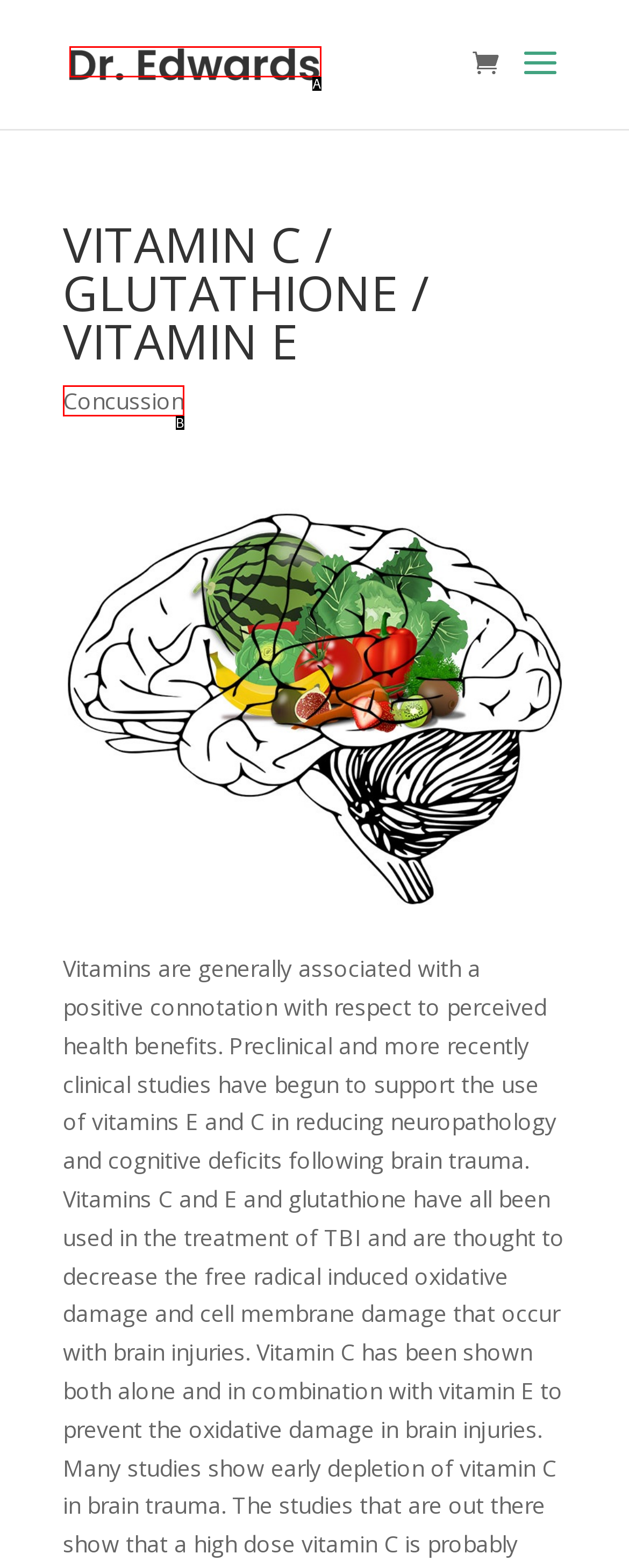Determine the UI element that matches the description: alt="Johnathan Edwards, M.D."
Answer with the letter from the given choices.

A